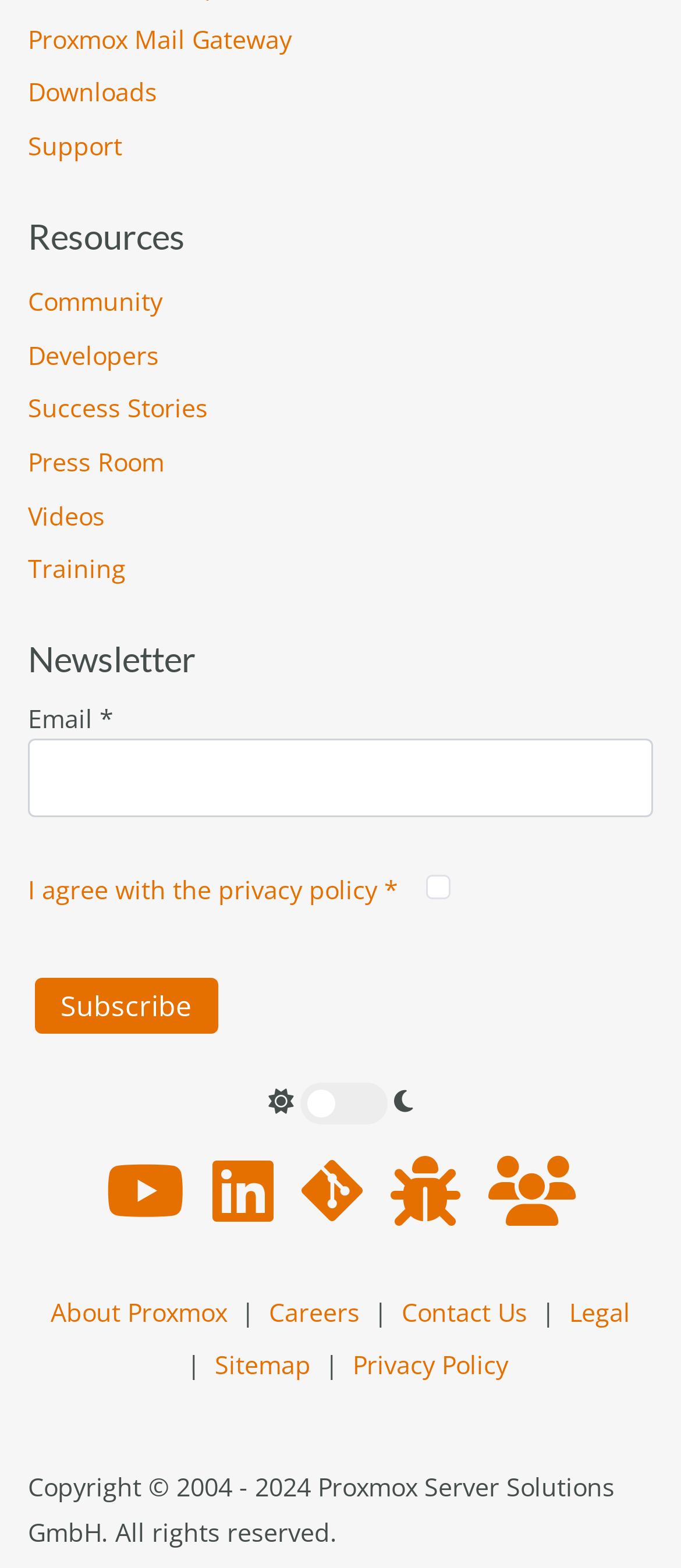Please find the bounding box coordinates of the element that you should click to achieve the following instruction: "Pick a language to learn". The coordinates should be presented as four float numbers between 0 and 1: [left, top, right, bottom].

None